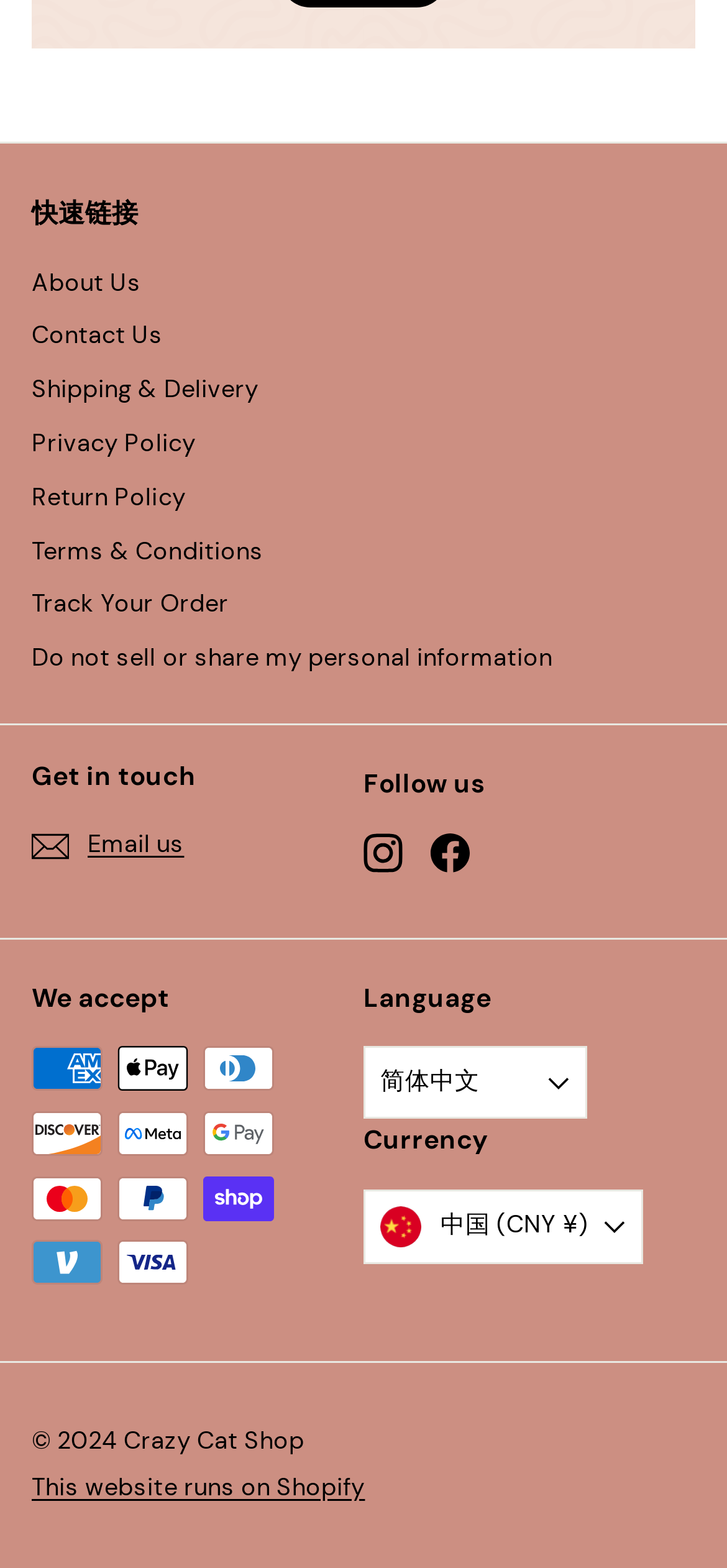What social media platforms can you follow the shop on?
Analyze the image and provide a thorough answer to the question.

The social media platforms that the shop can be followed on are mentioned in the section 'Follow us' near the bottom of the webpage. There are two links, one to Instagram and one to Facebook.